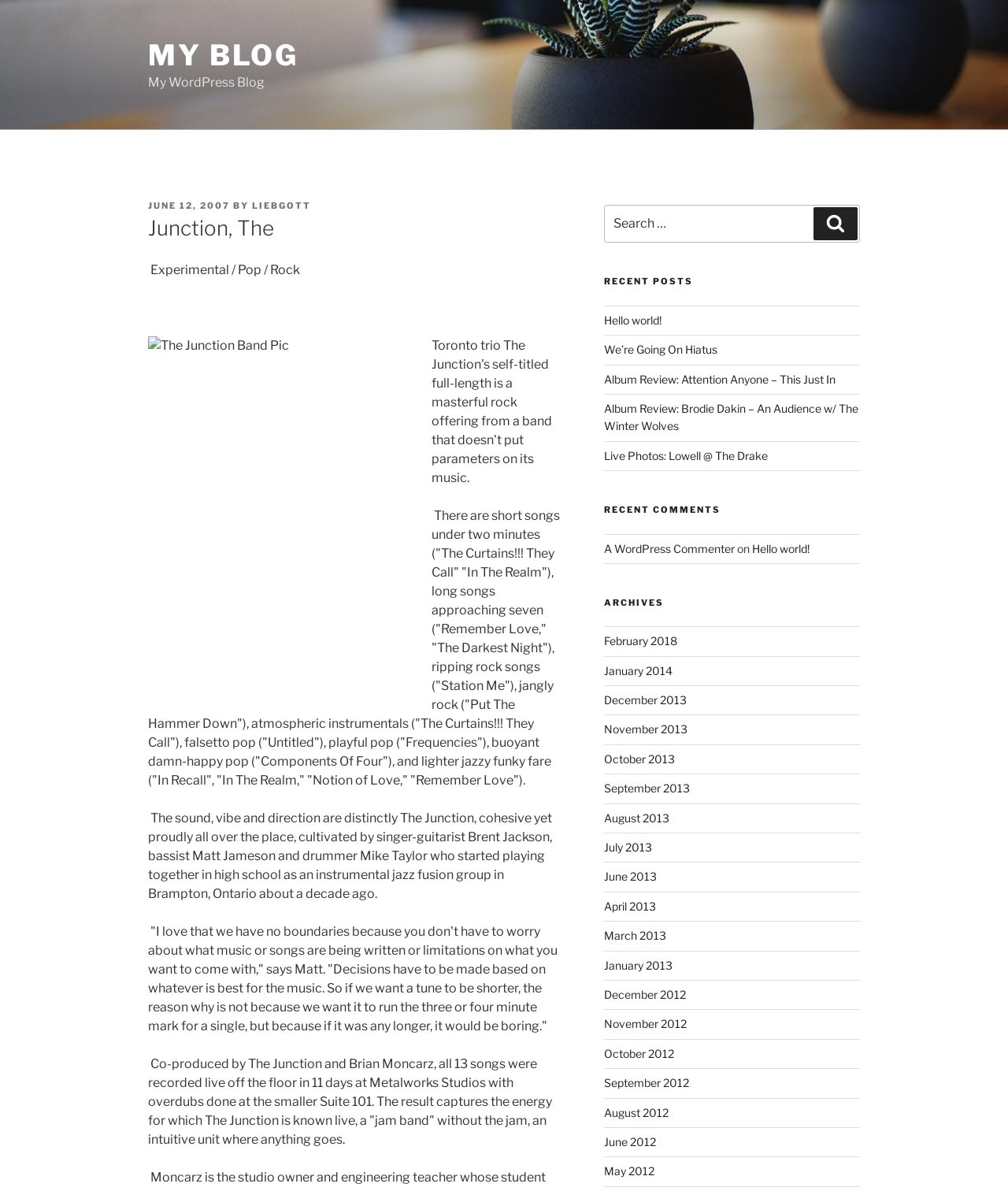Please answer the following question as detailed as possible based on the image: 
How many songs are there in the album?

The number of songs in the album can be inferred from the text 'all 13 songs were recorded live off the floor in 11 days at Metalworks Studios'.